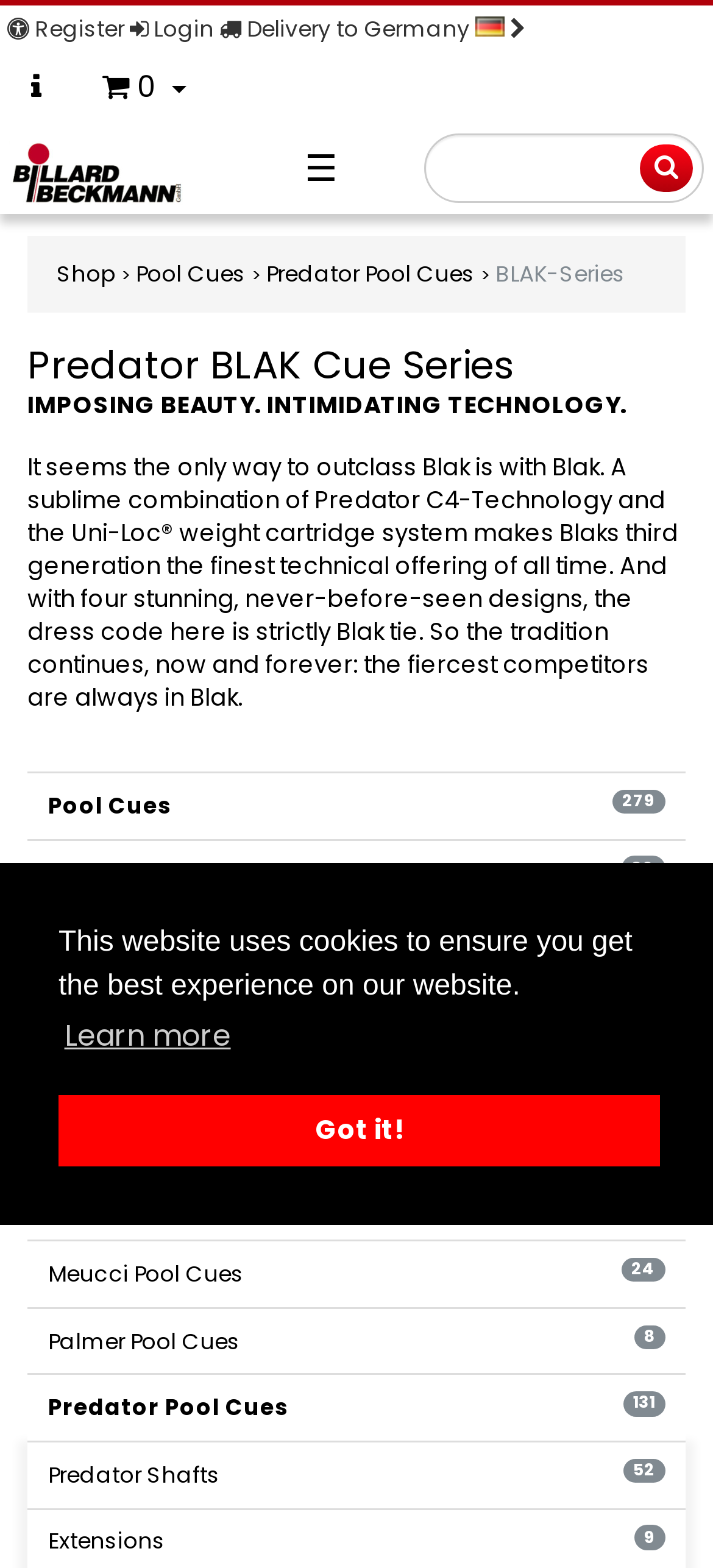What is the website's navigation menu?
Please provide a comprehensive answer based on the visual information in the image.

I determined the answer by looking at the navigation section of the webpage, which contains a link 'Billard Beckmann' with an image of the same name. This suggests that the website's navigation menu is related to Billard Beckmann.